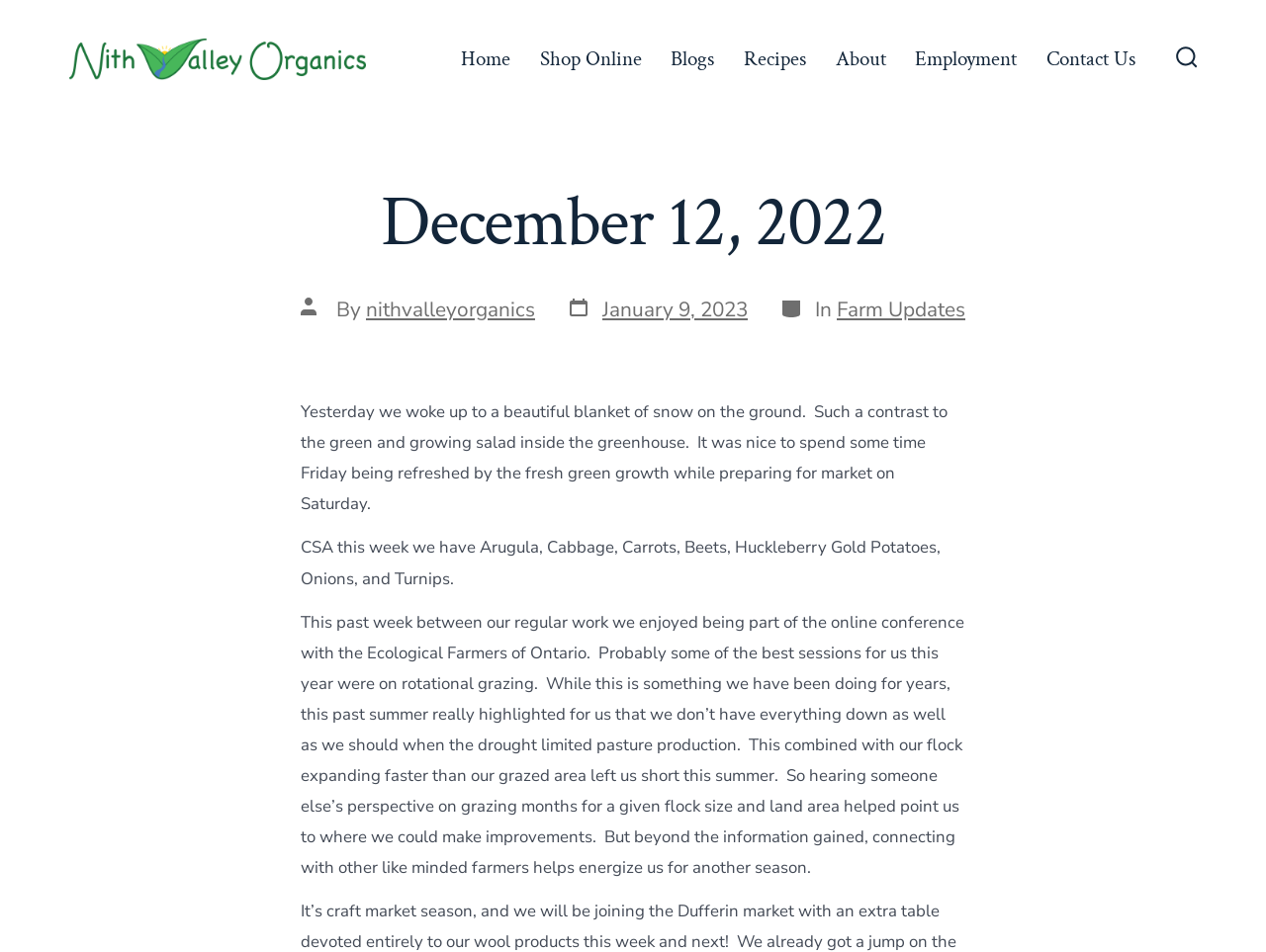What is the type of potatoes mentioned in the post?
Use the image to give a comprehensive and detailed response to the question.

I determined the type of potatoes by reading the static text element that mentions 'Huckleberry Gold Potatoes' as one of the items in the CSA.